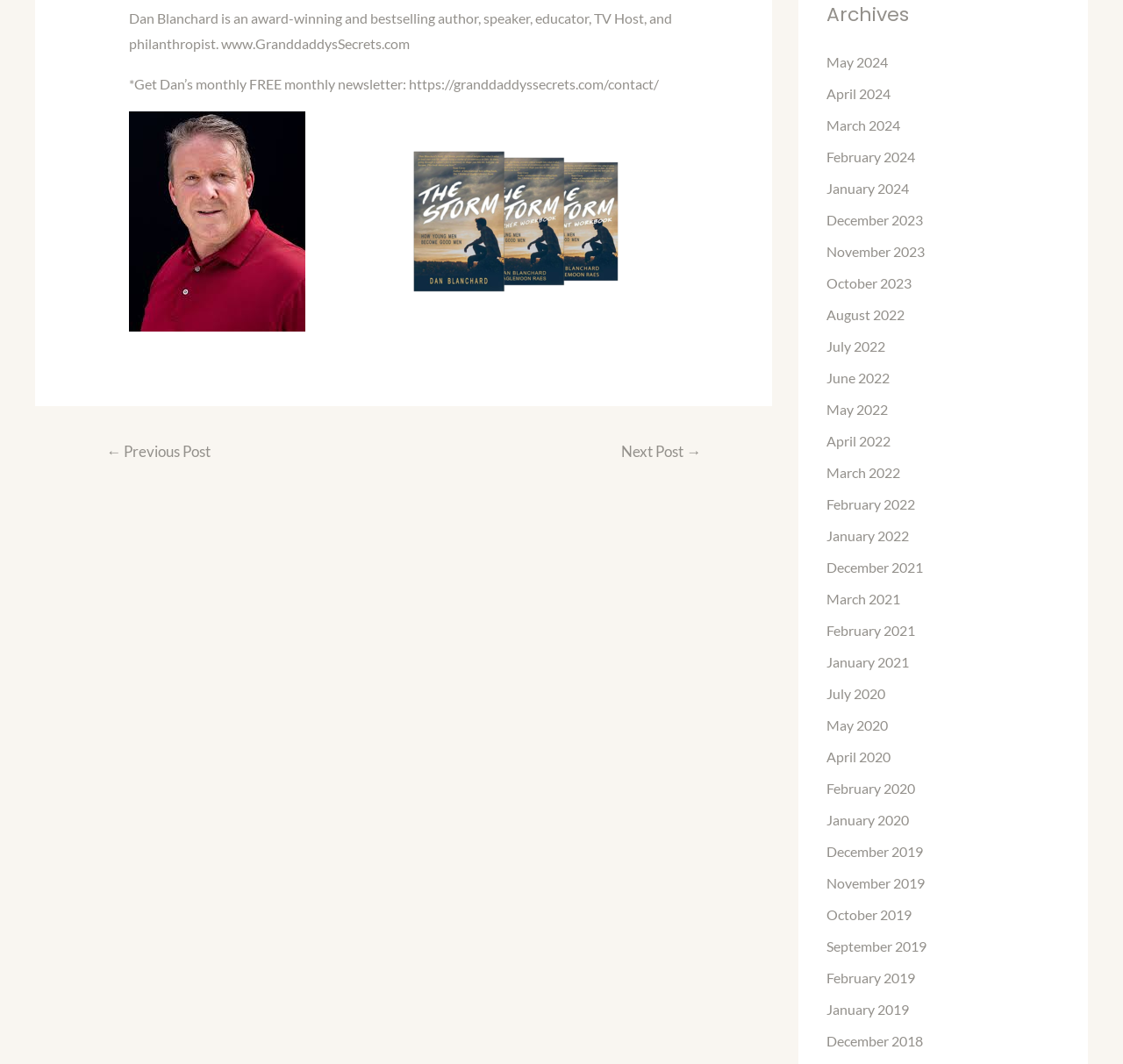Locate the bounding box coordinates of the clickable region necessary to complete the following instruction: "Play the audio". Provide the coordinates in the format of four float numbers between 0 and 1, i.e., [left, top, right, bottom].

None